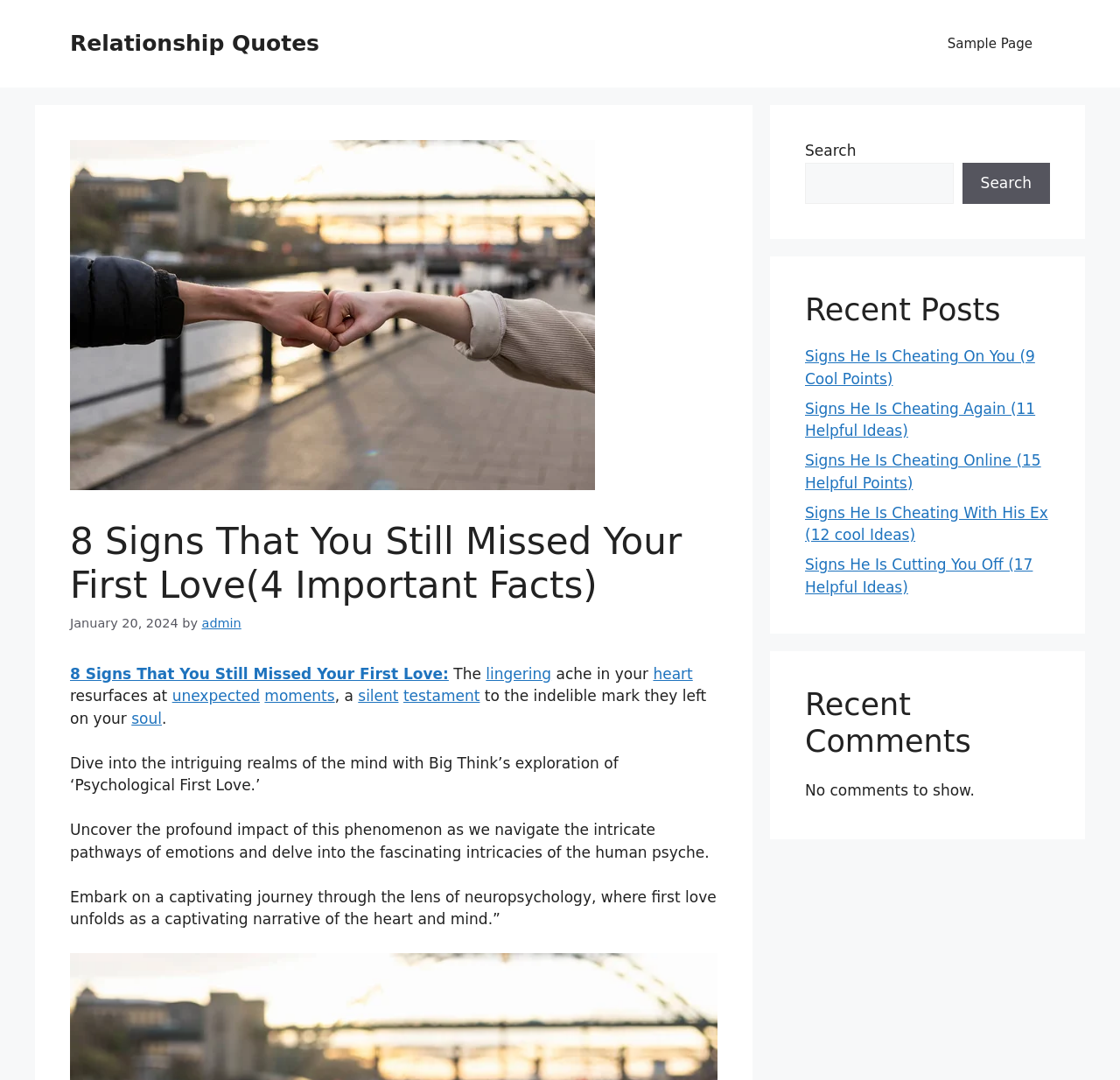What is the author of the article?
Observe the image and answer the question with a one-word or short phrase response.

admin